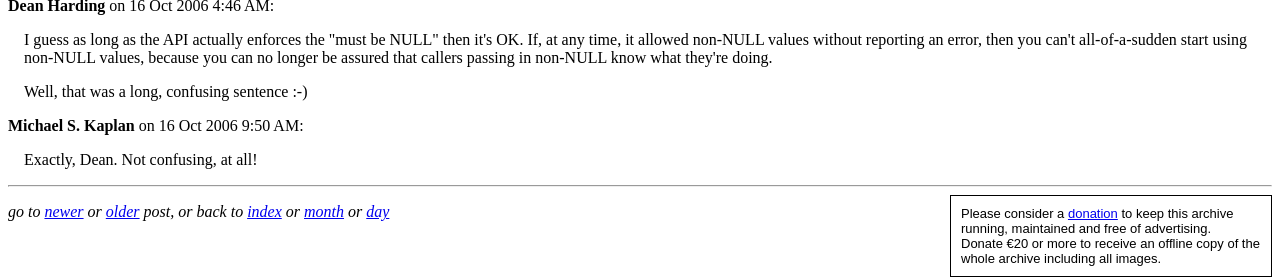What is the purpose of the donation link? Based on the image, give a response in one word or a short phrase.

To keep the archive running